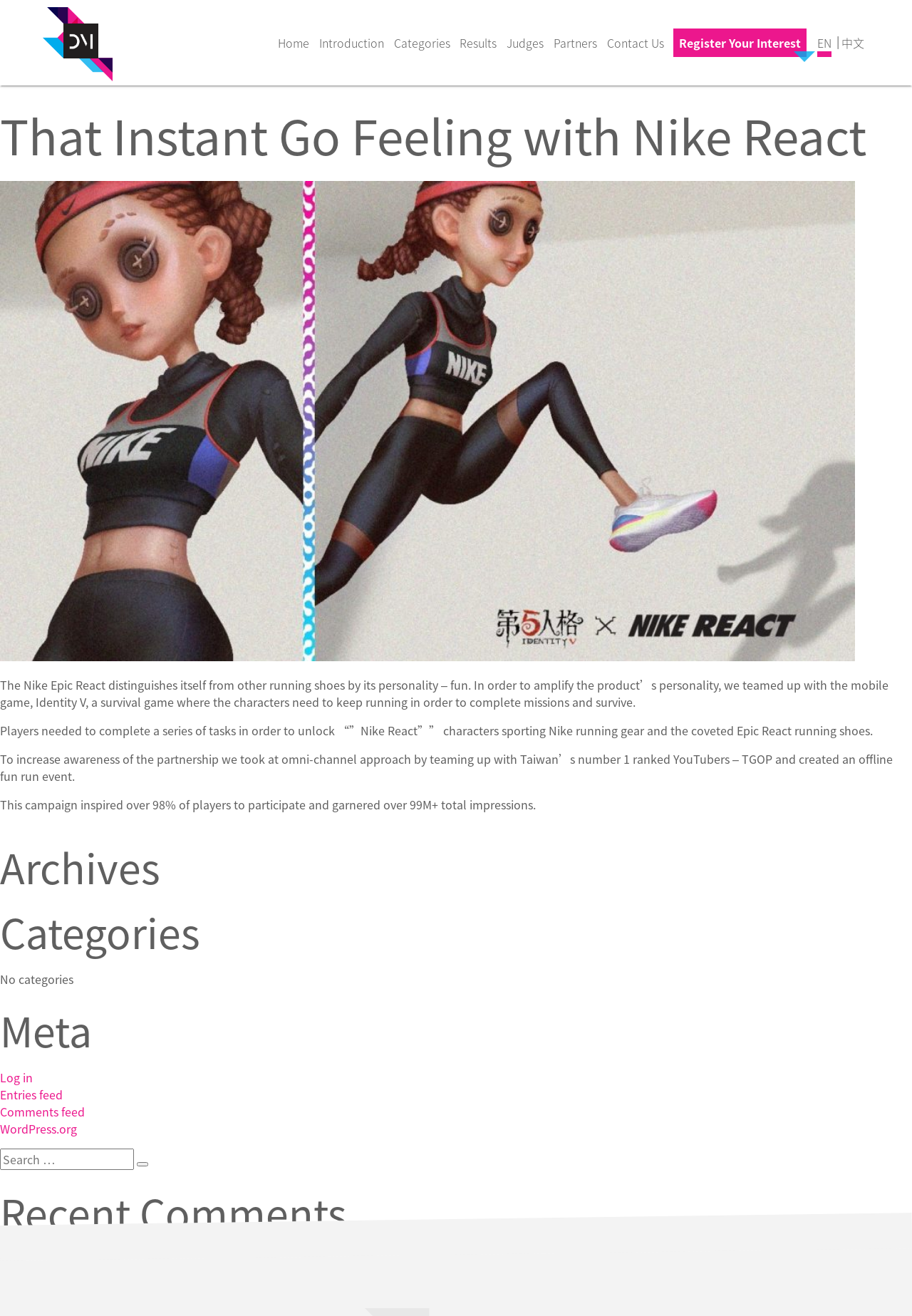Identify and extract the main heading of the webpage.

That Instant Go Feeling with Nike React